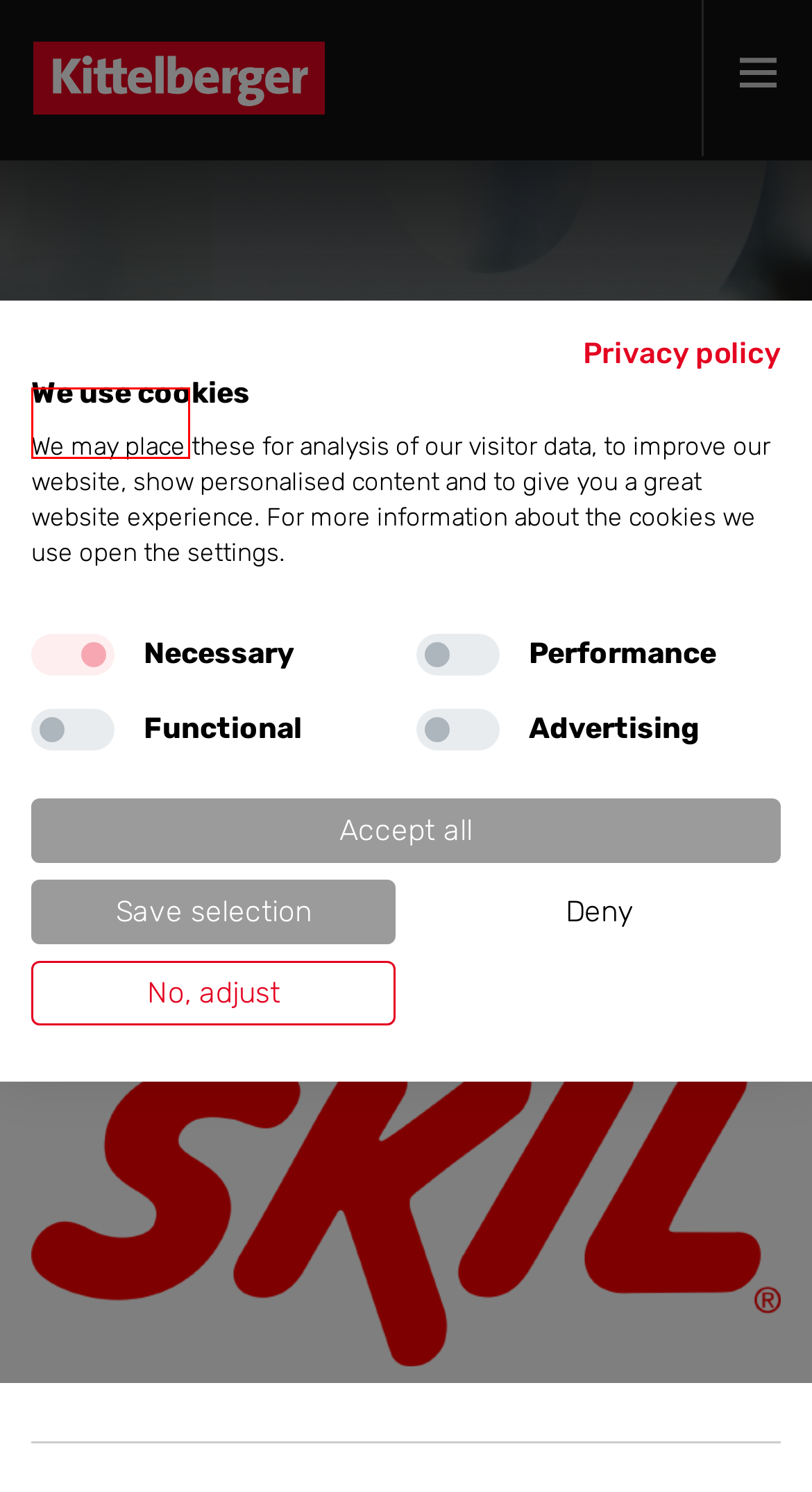Look at the given screenshot of a webpage with a red rectangle bounding box around a UI element. Pick the description that best matches the new webpage after clicking the element highlighted. The descriptions are:
A. Jobs
B. Projects
C. Companies who rely on us
D. Kittelberger media solutions - System and service provider and agency
E. Data protection
F. Produkte: PIM, MAM, advastamedia®/O
G. Contact Kittelberger
H. Services

C